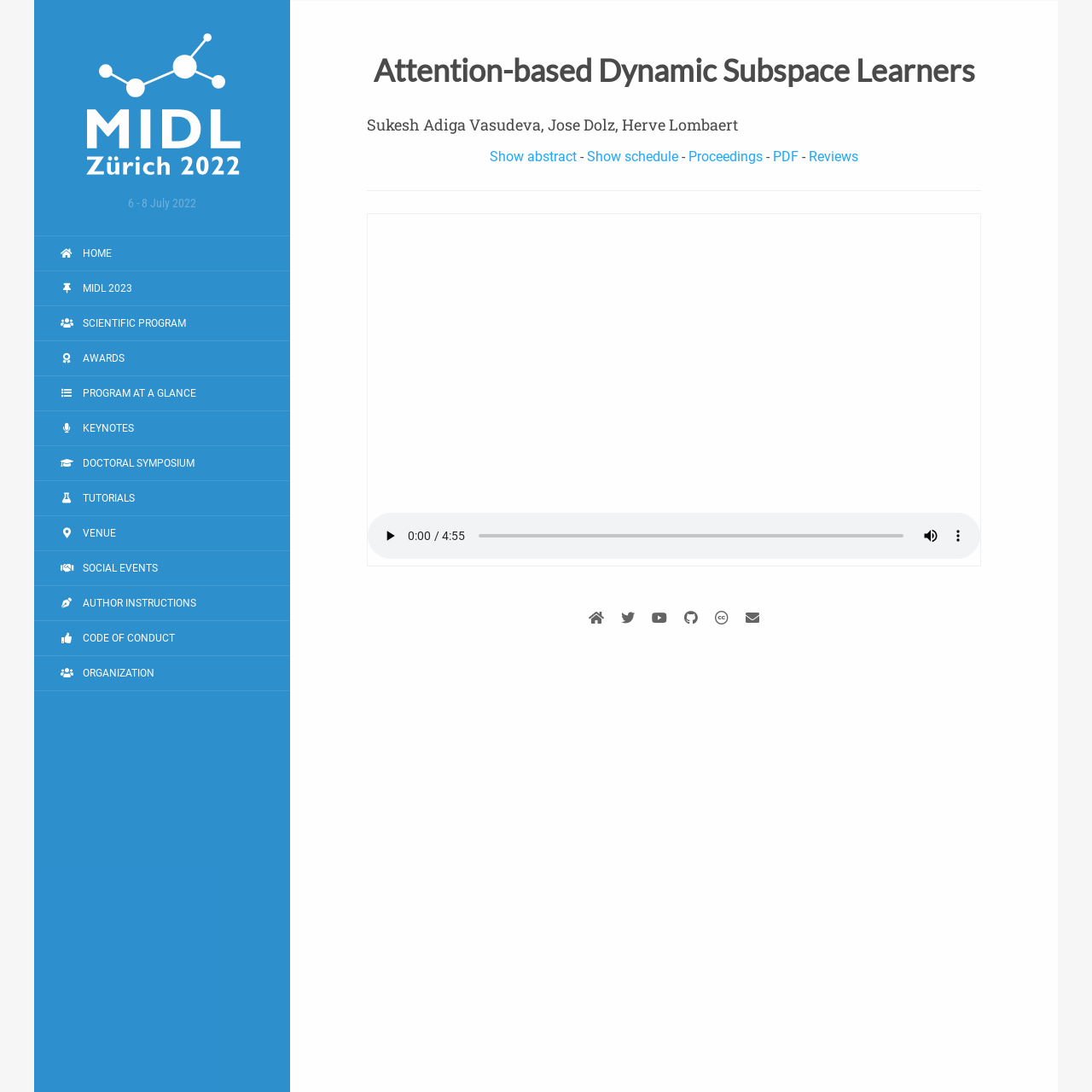Determine the bounding box coordinates of the target area to click to execute the following instruction: "Play the video."

[0.345, 0.478, 0.37, 0.503]